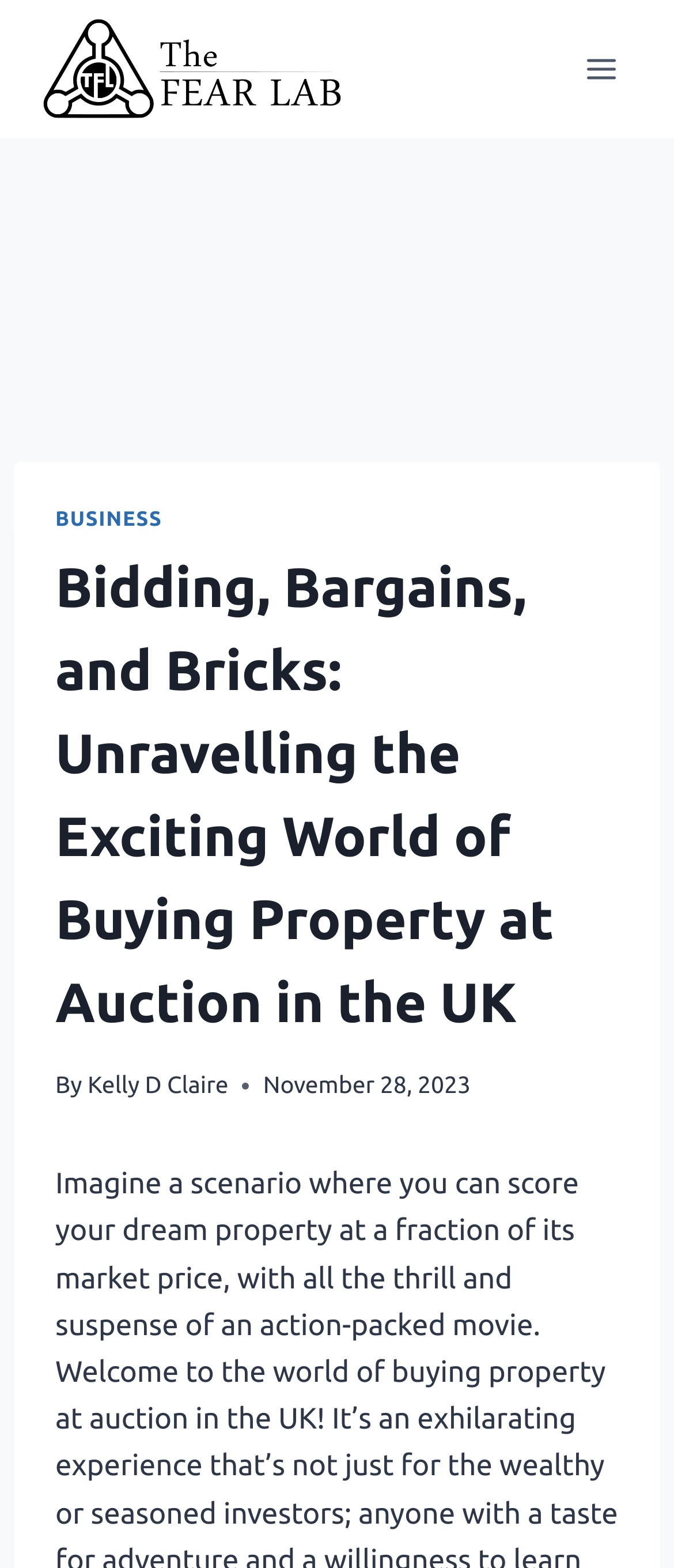What is the author of the article?
Use the screenshot to answer the question with a single word or phrase.

Kelly D Claire